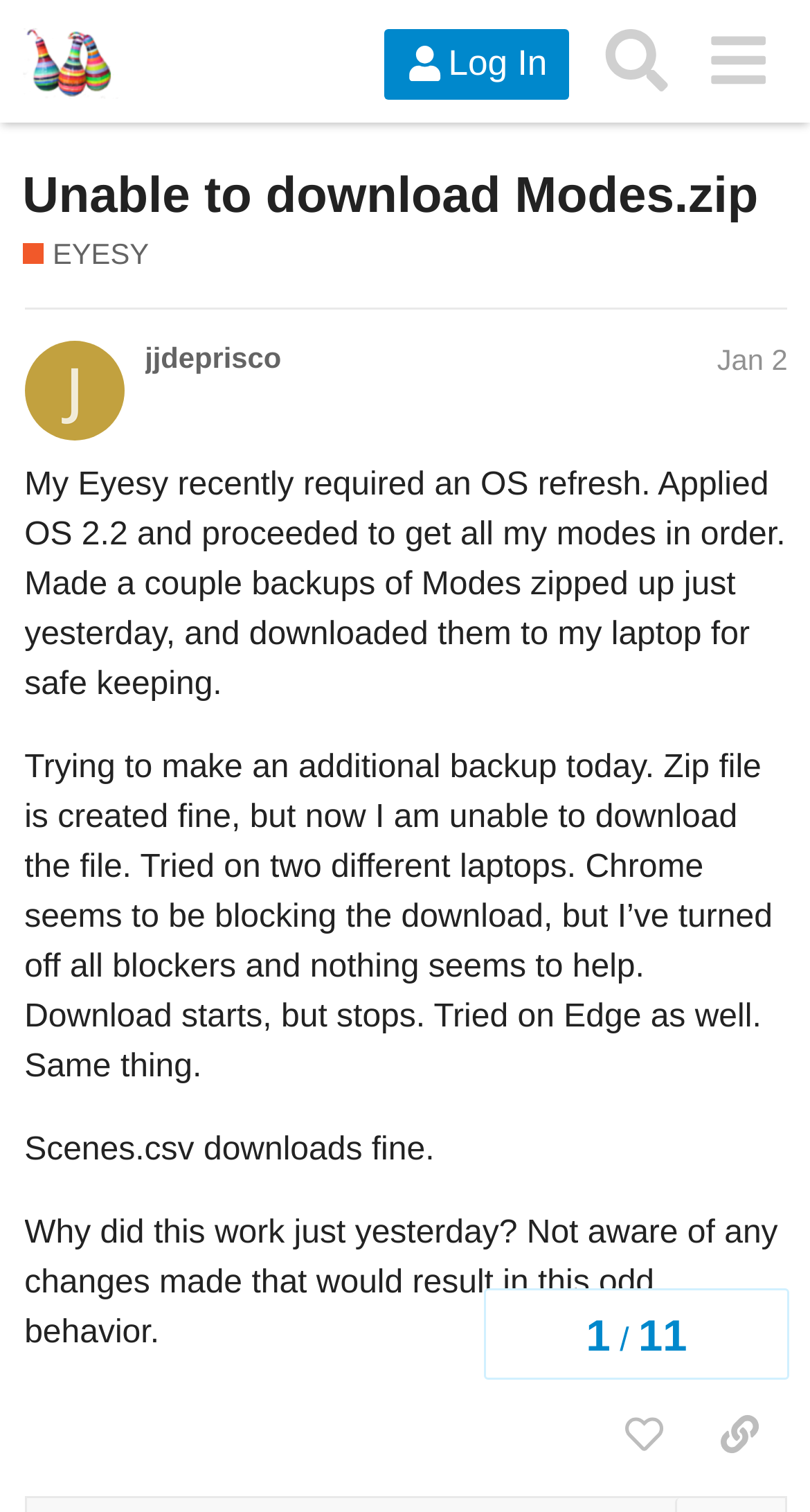Determine the bounding box coordinates of the target area to click to execute the following instruction: "Like this post."

[0.736, 0.921, 0.854, 0.976]